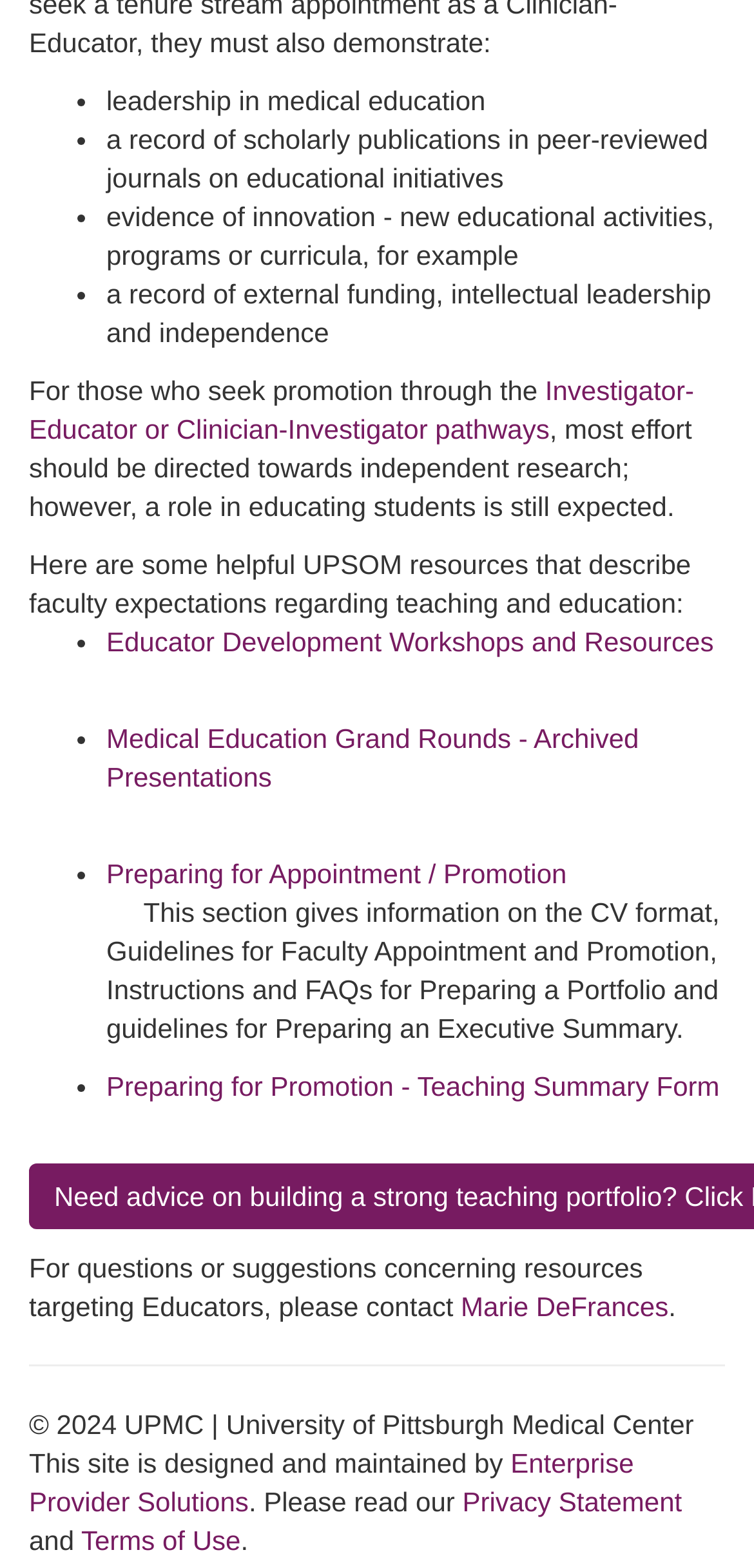Please identify the bounding box coordinates of where to click in order to follow the instruction: "Click on Educator Development Workshops and Resources".

[0.141, 0.399, 0.946, 0.419]